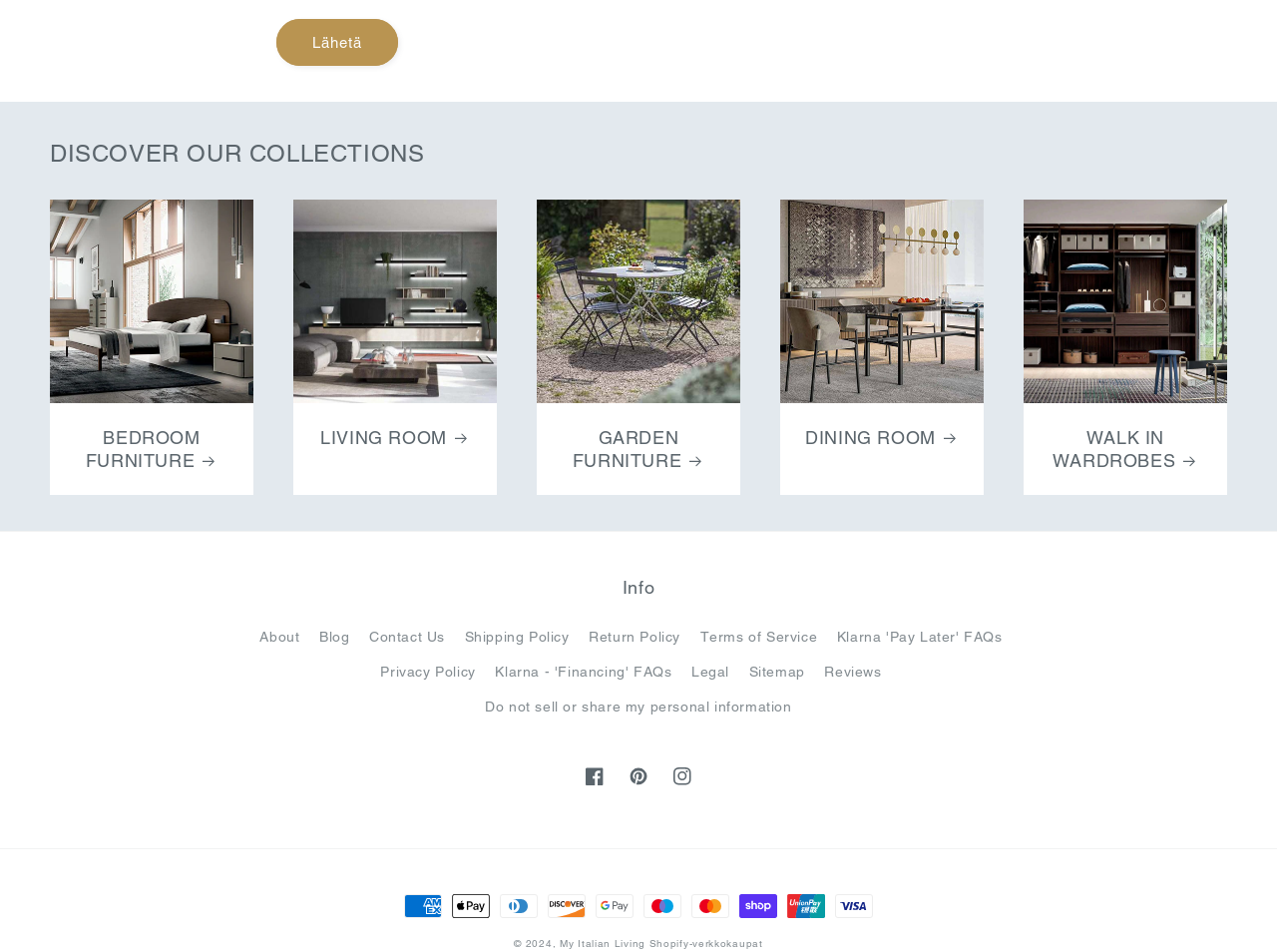What is the company name mentioned at the bottom?
Based on the visual content, answer with a single word or a brief phrase.

My Italian Living